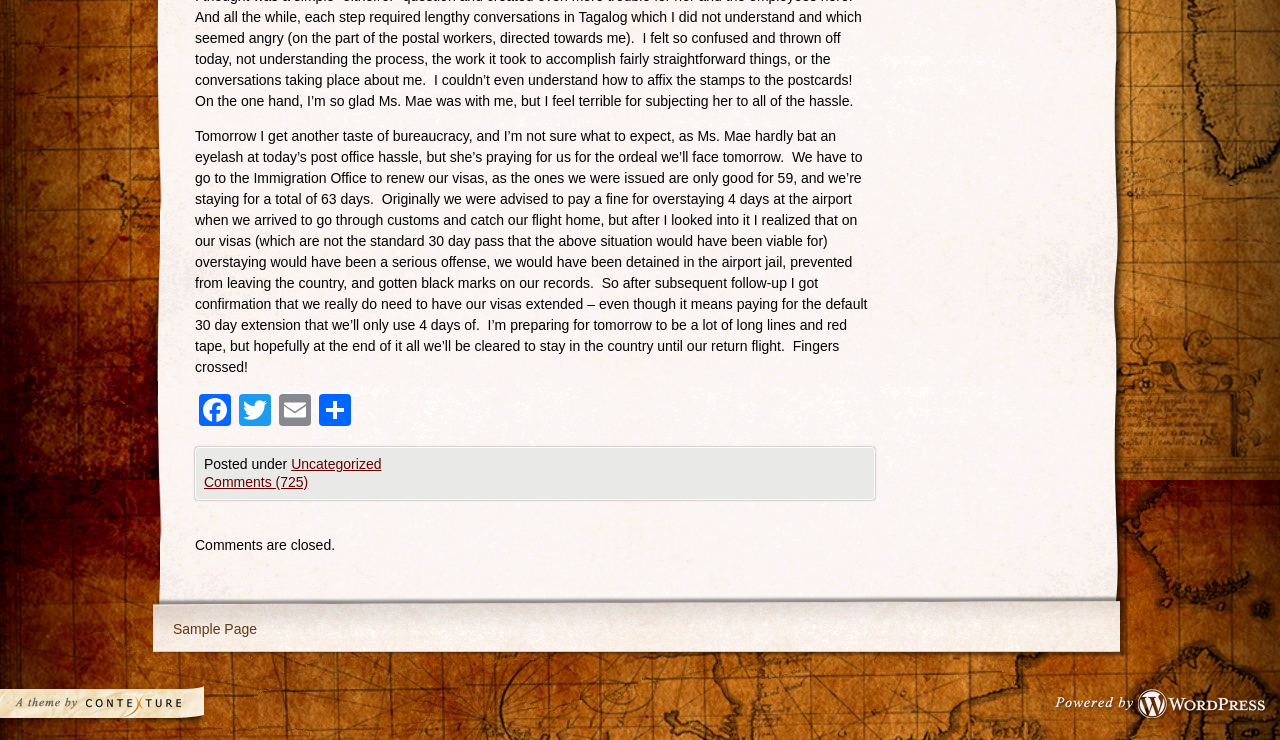Kindly provide the bounding box coordinates of the section you need to click on to fulfill the given instruction: "Check WordPress theme".

[0.0, 0.927, 0.202, 0.987]